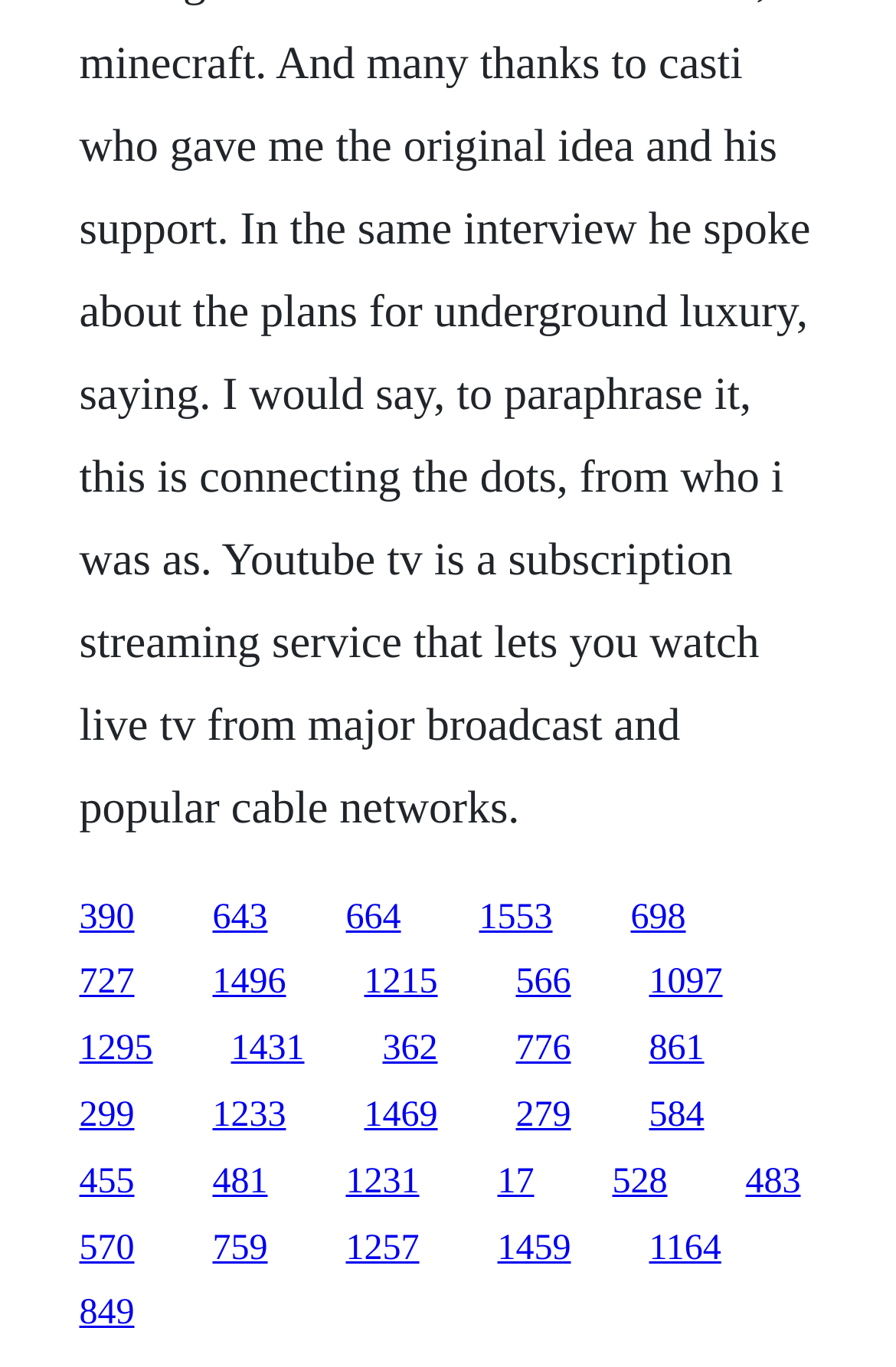Using details from the image, please answer the following question comprehensively:
How many links are in the top half of the webpage?

I analyzed the y1 and y2 coordinates of each link element and found that 10 links have y1 and y2 values less than 0.75, which means they are located in the top half of the webpage.